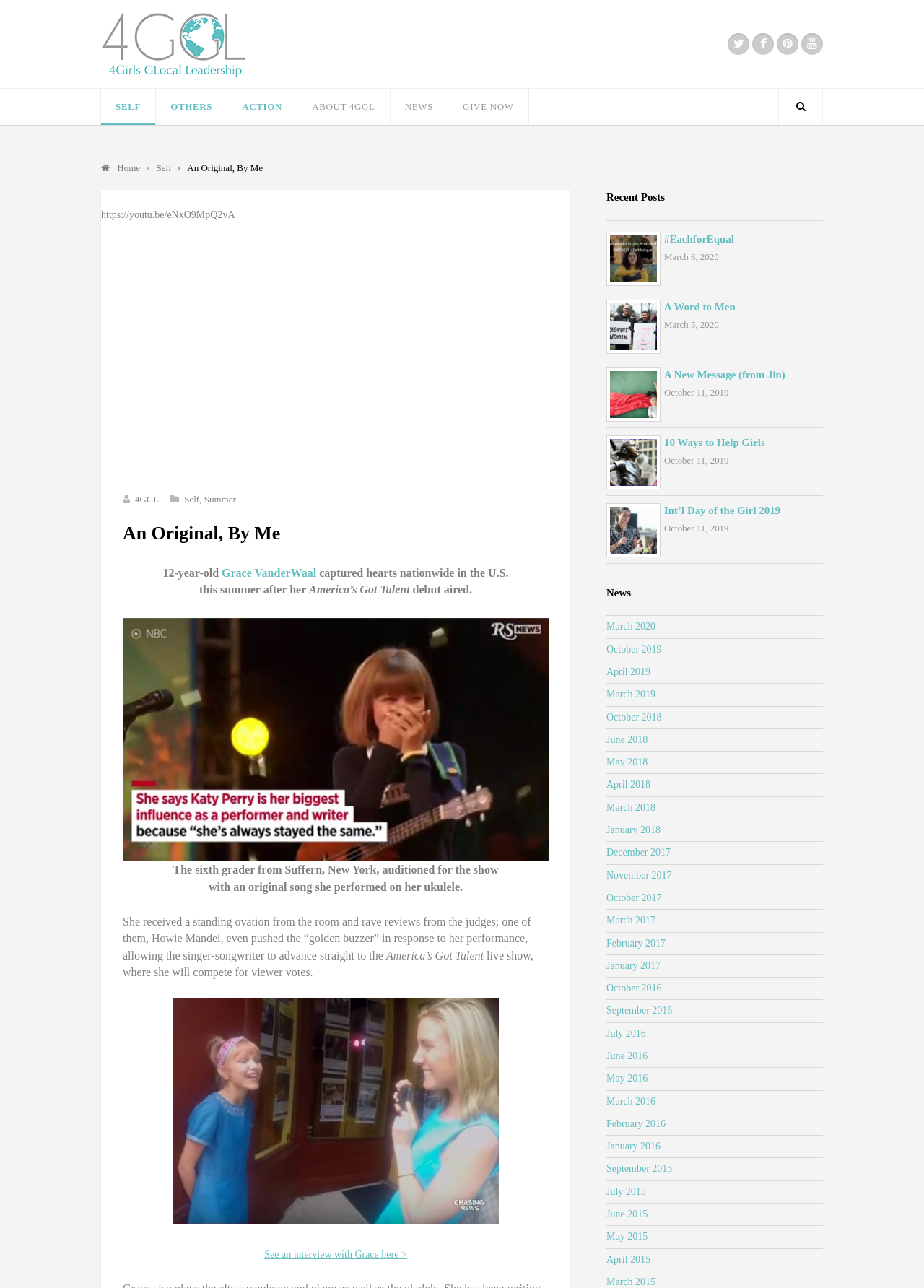Find the bounding box of the element with the following description: "parent_node: SELF title="Search"". The coordinates must be four float numbers between 0 and 1, formatted as [left, top, right, bottom].

[0.842, 0.069, 0.891, 0.097]